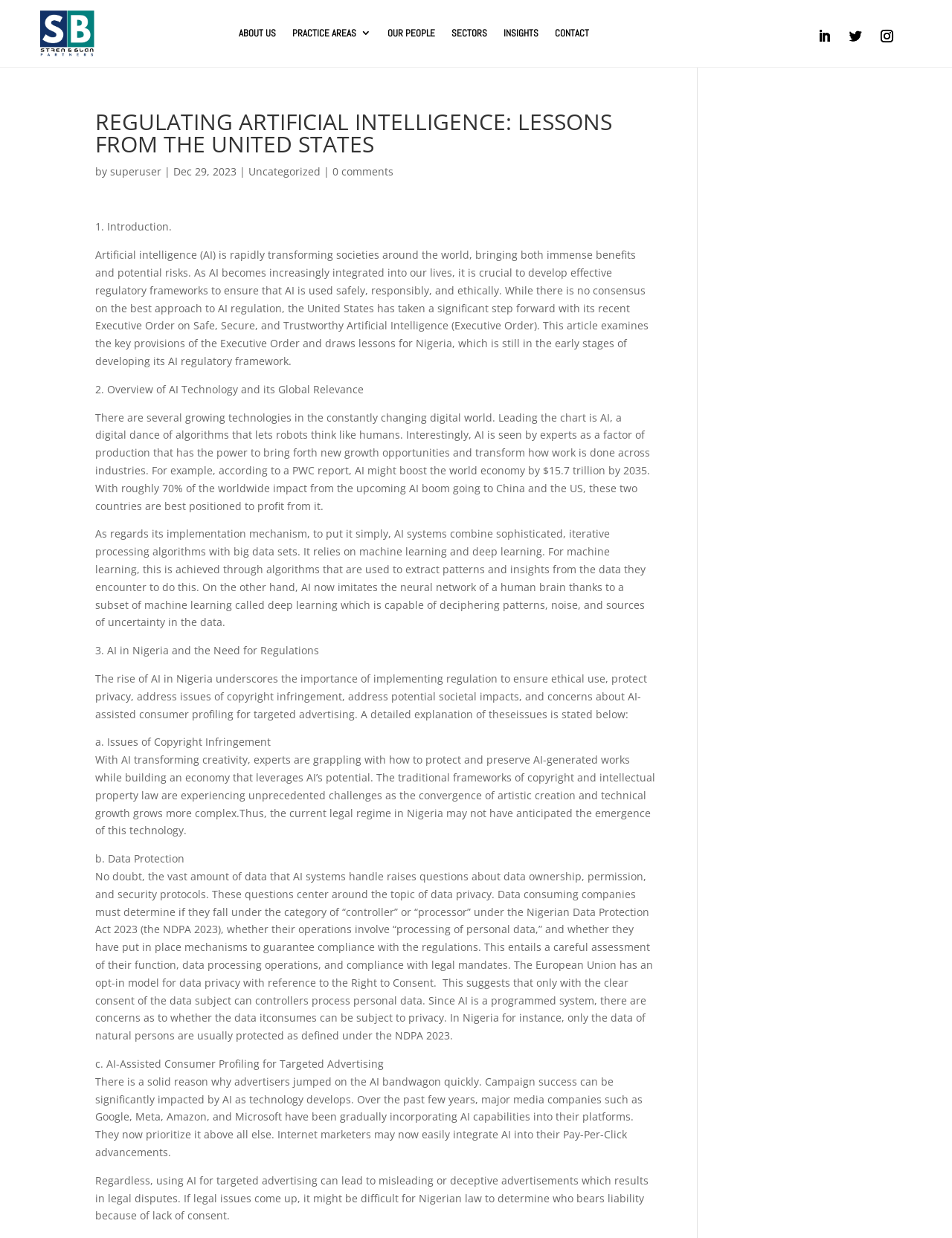Analyze and describe the webpage in a detailed narrative.

This webpage is about regulating artificial intelligence, with a focus on lessons from the United States. At the top, there is a logo and a navigation menu with links to "About Us", "Practice Areas", "Our People", "Sectors", "Insights", and "Contact". Below the navigation menu, there is a heading that reads "REGULATING ARTIFICIAL INTELLIGENCE: LESSONS FROM THE UNITED STATES". 

To the right of the heading, there is a link to "superuser" and a date "Dec 29, 2023". Below the heading, there is a link to "Uncategorized" and "0 comments". The main content of the webpage is divided into sections, with headings such as "1. Introduction", "2. Overview of AI Technology and its Global Relevance", and "3. AI in Nigeria and the Need for Regulations". 

The text in each section discusses various aspects of artificial intelligence, including its benefits and risks, its global relevance, and the need for regulations in Nigeria. There are also mentions of specific reports, such as a PWC report, and technical terms like machine learning and deep learning. The text is dense and informative, suggesting that the webpage is intended for an audience interested in the technical and regulatory aspects of artificial intelligence.